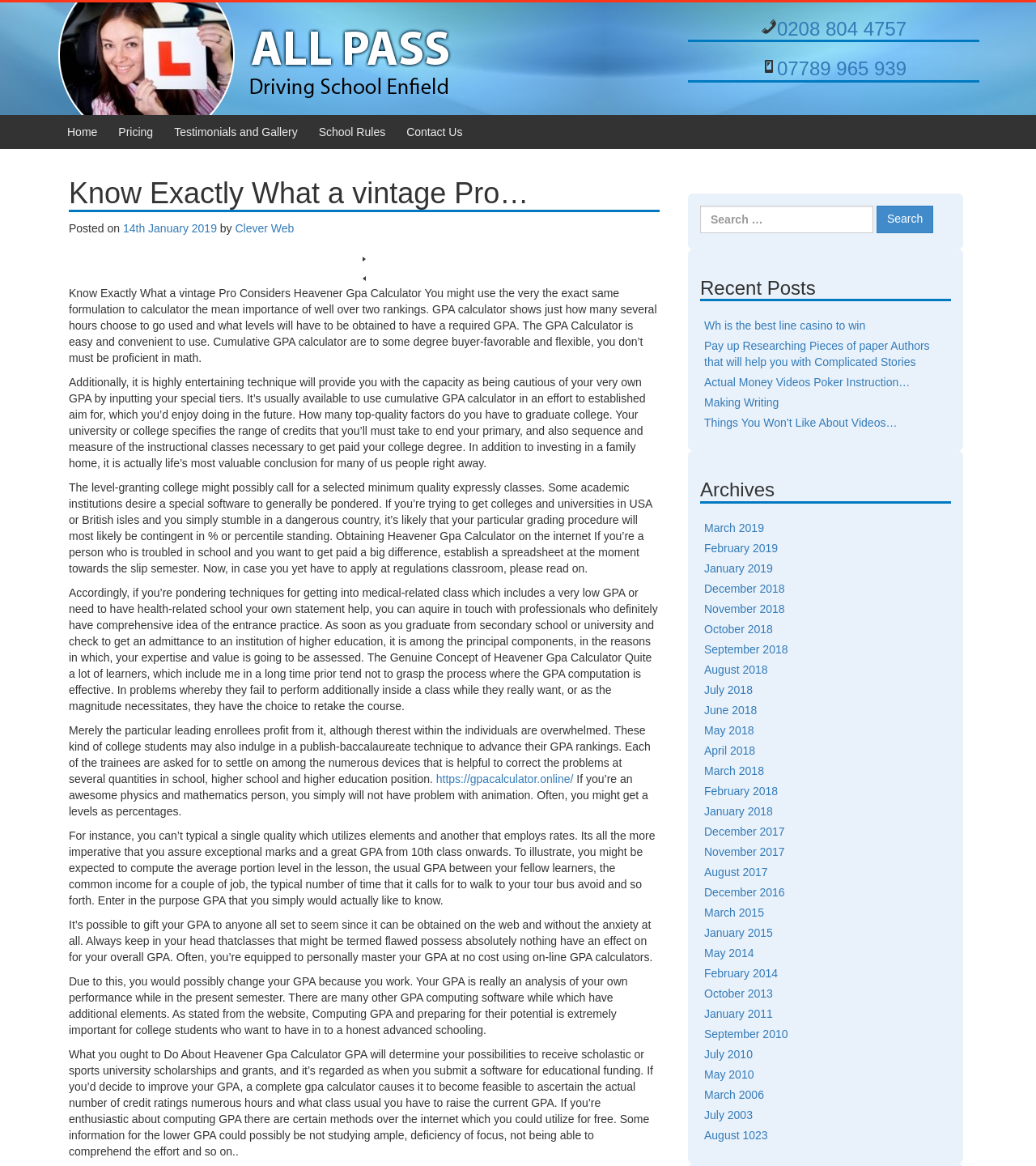Locate the bounding box coordinates of the clickable part needed for the task: "Click on the link 'Heavener Gpa Calculator'".

[0.421, 0.662, 0.553, 0.673]